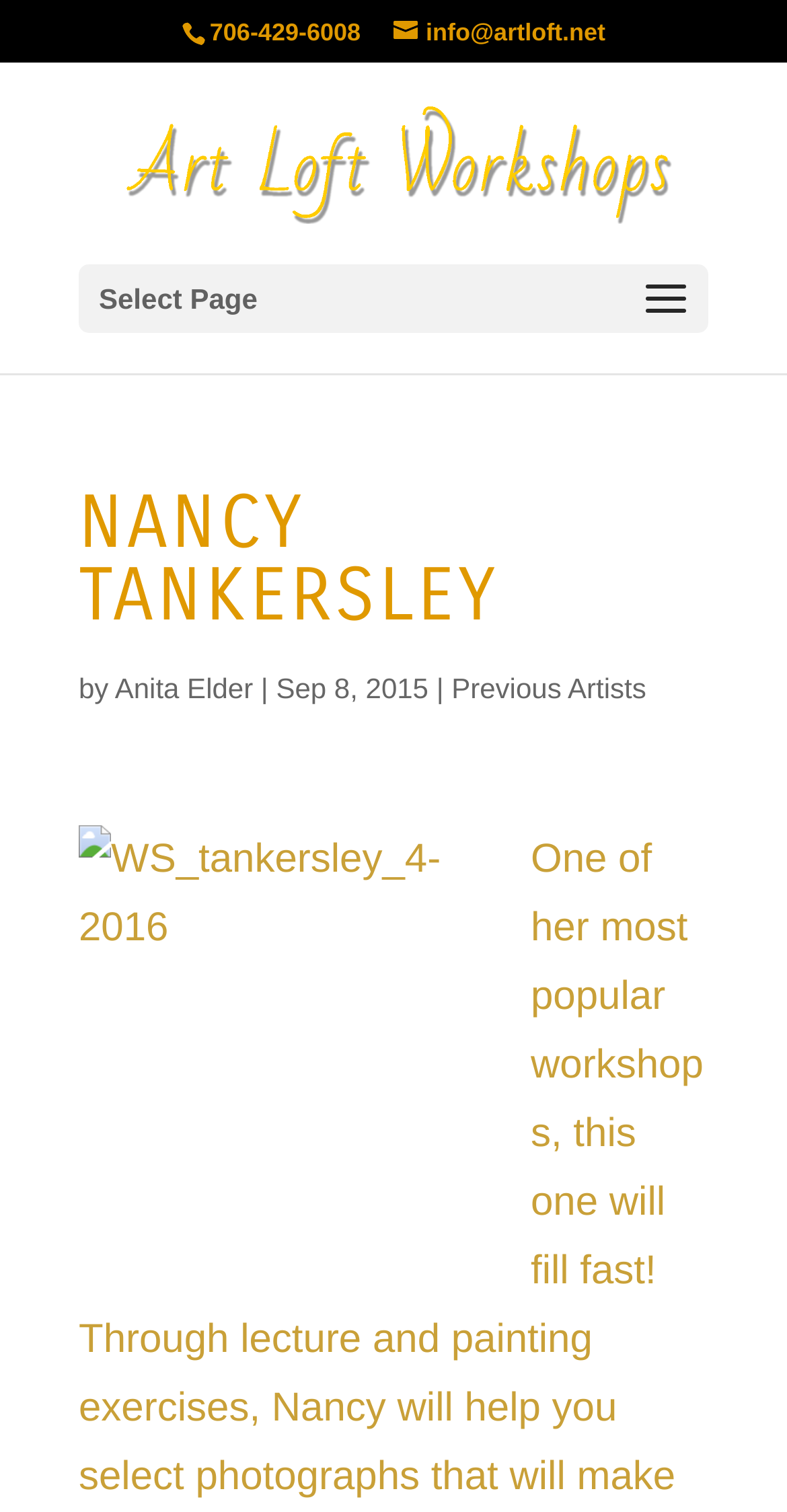Please answer the following question using a single word or phrase: 
What is the name of the artist featured on the webpage?

NANCY TANKERSLEY